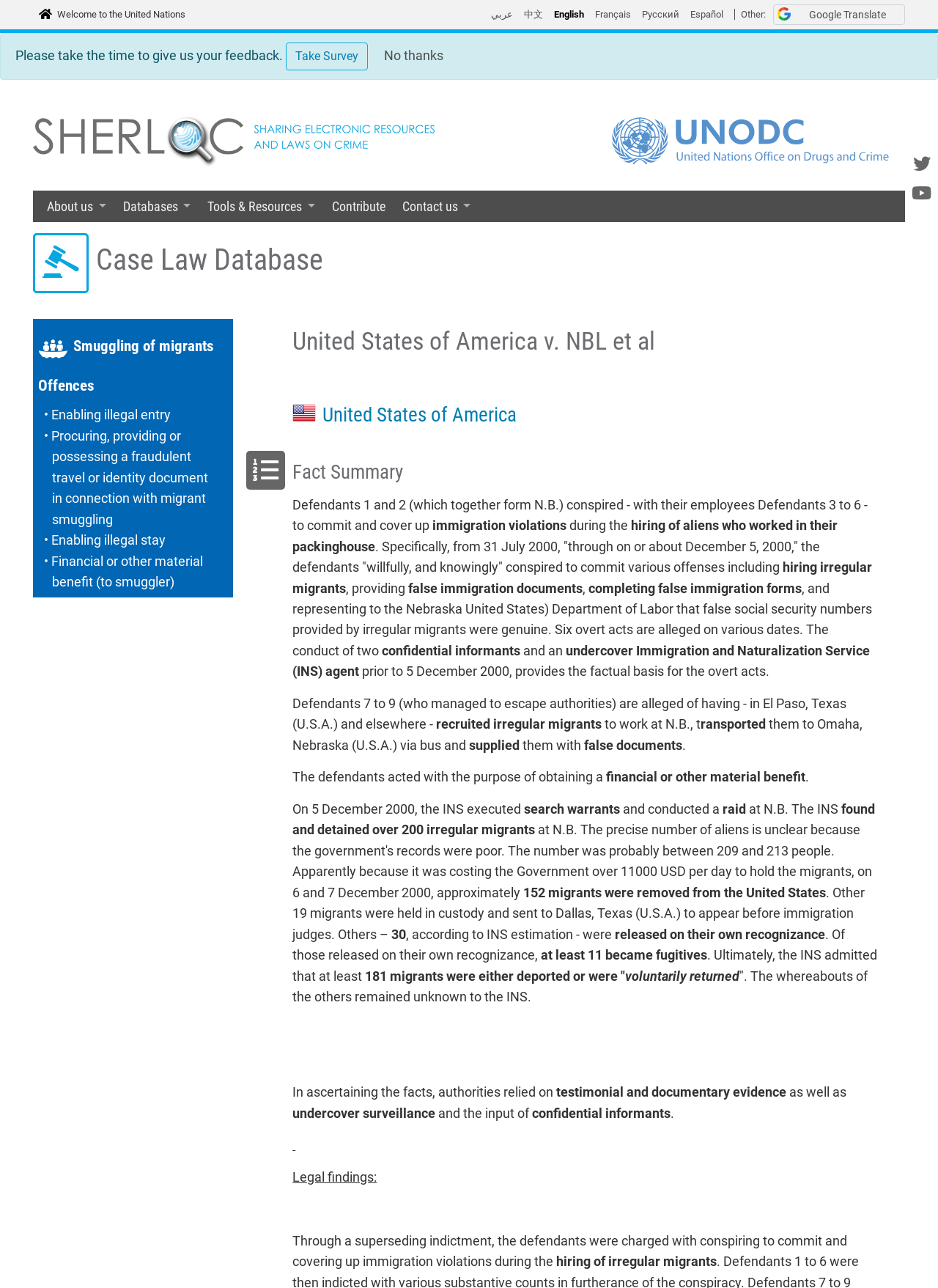Locate the bounding box of the UI element described in the following text: "Tools & Resources".

[0.212, 0.148, 0.345, 0.173]